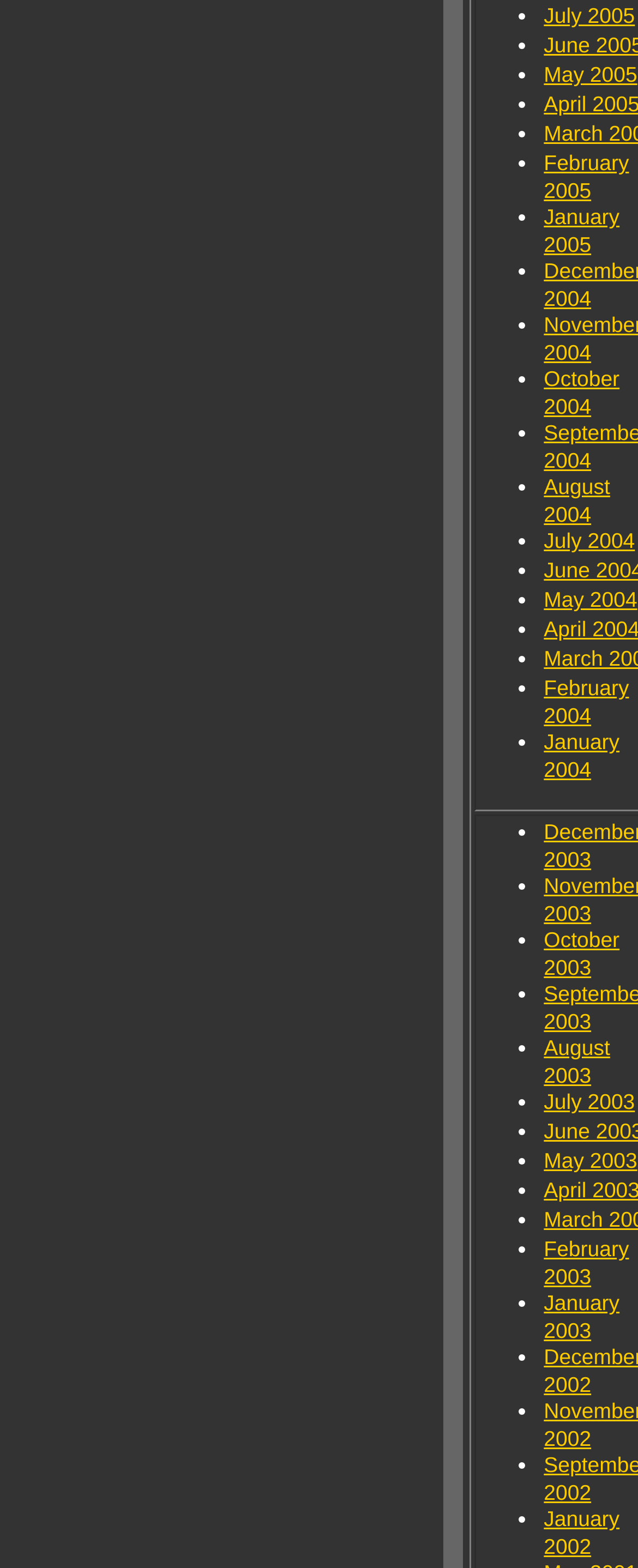Respond to the question below with a single word or phrase:
How many links are there on this webpage?

24